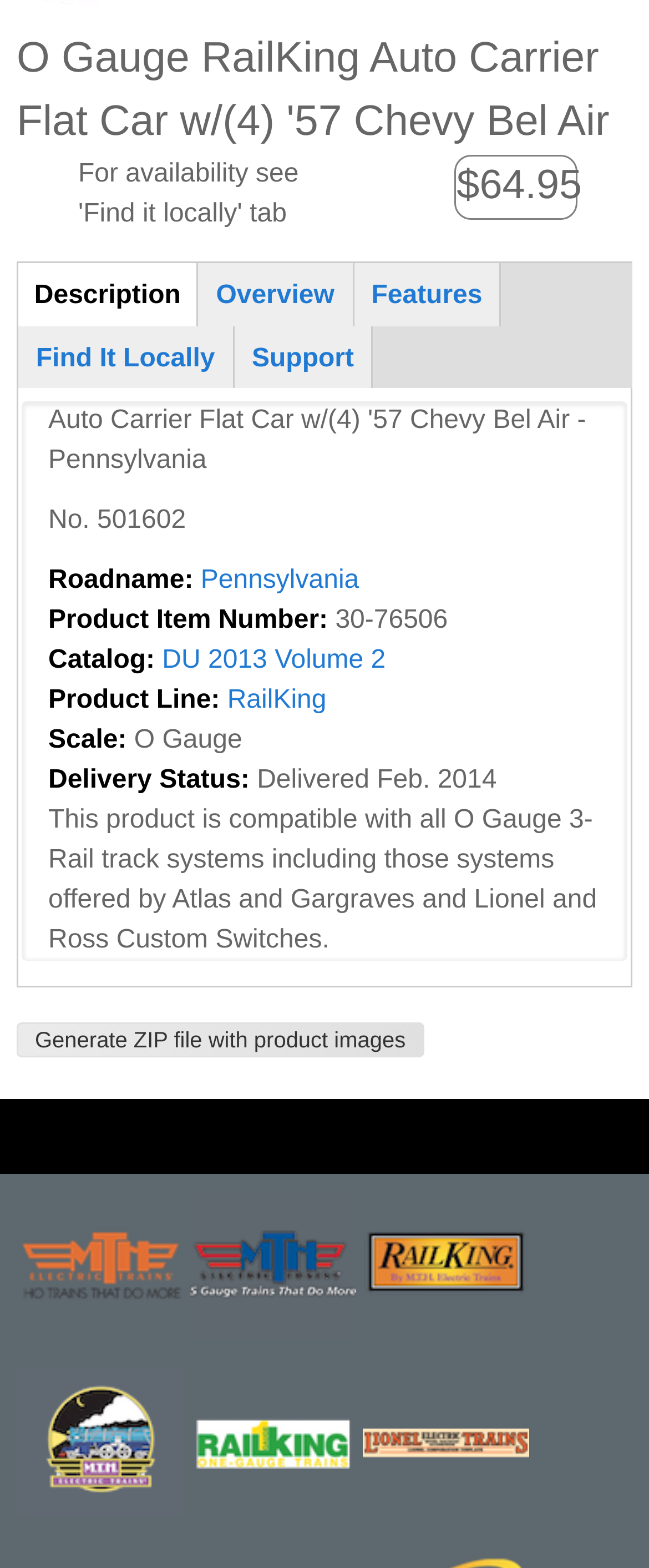Please answer the following question using a single word or phrase: How many images are available for the product?

6